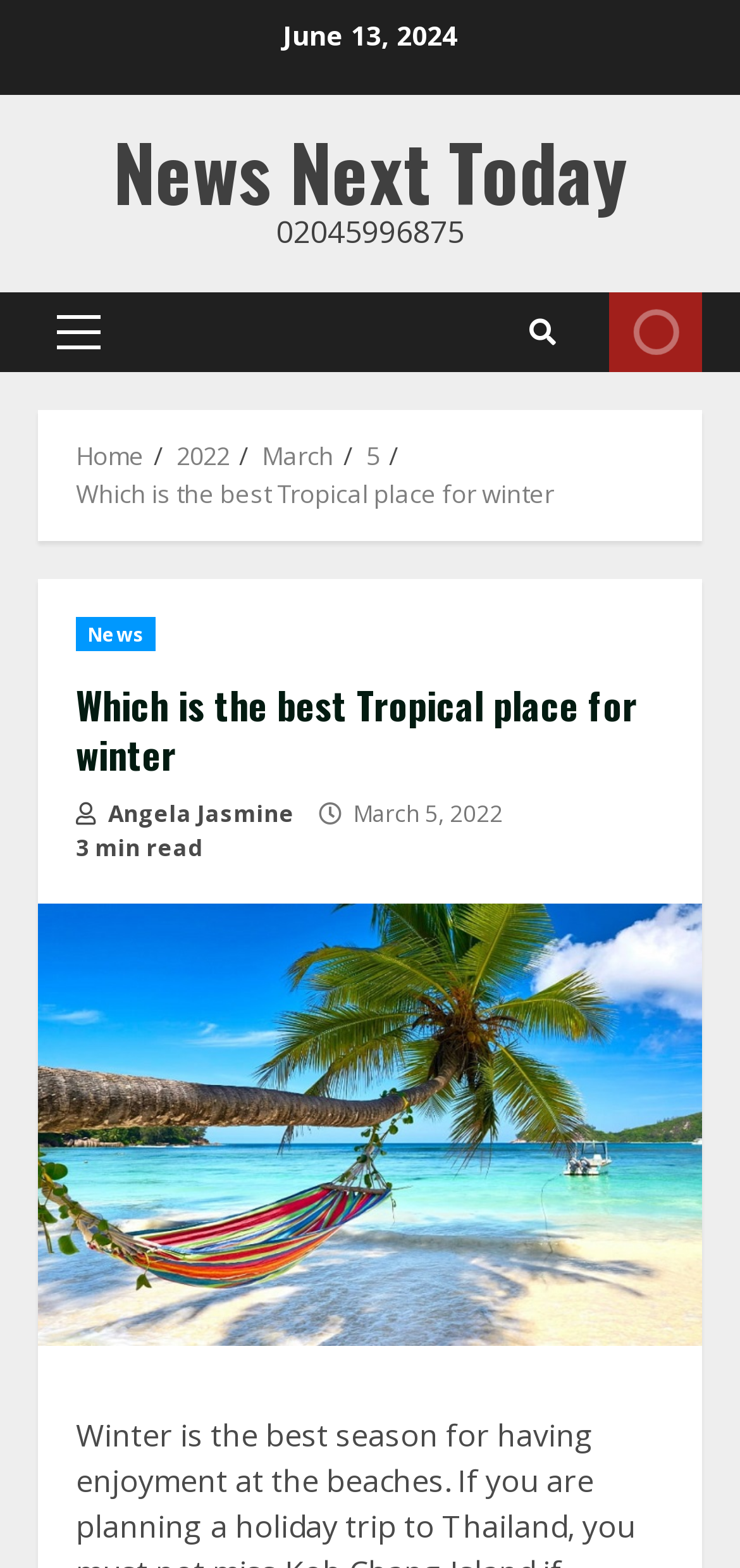How long does it take to read the article?
We need a detailed and meticulous answer to the question.

I found the reading time of the article by looking at the static text '3 min read' which is located below the header of the article.